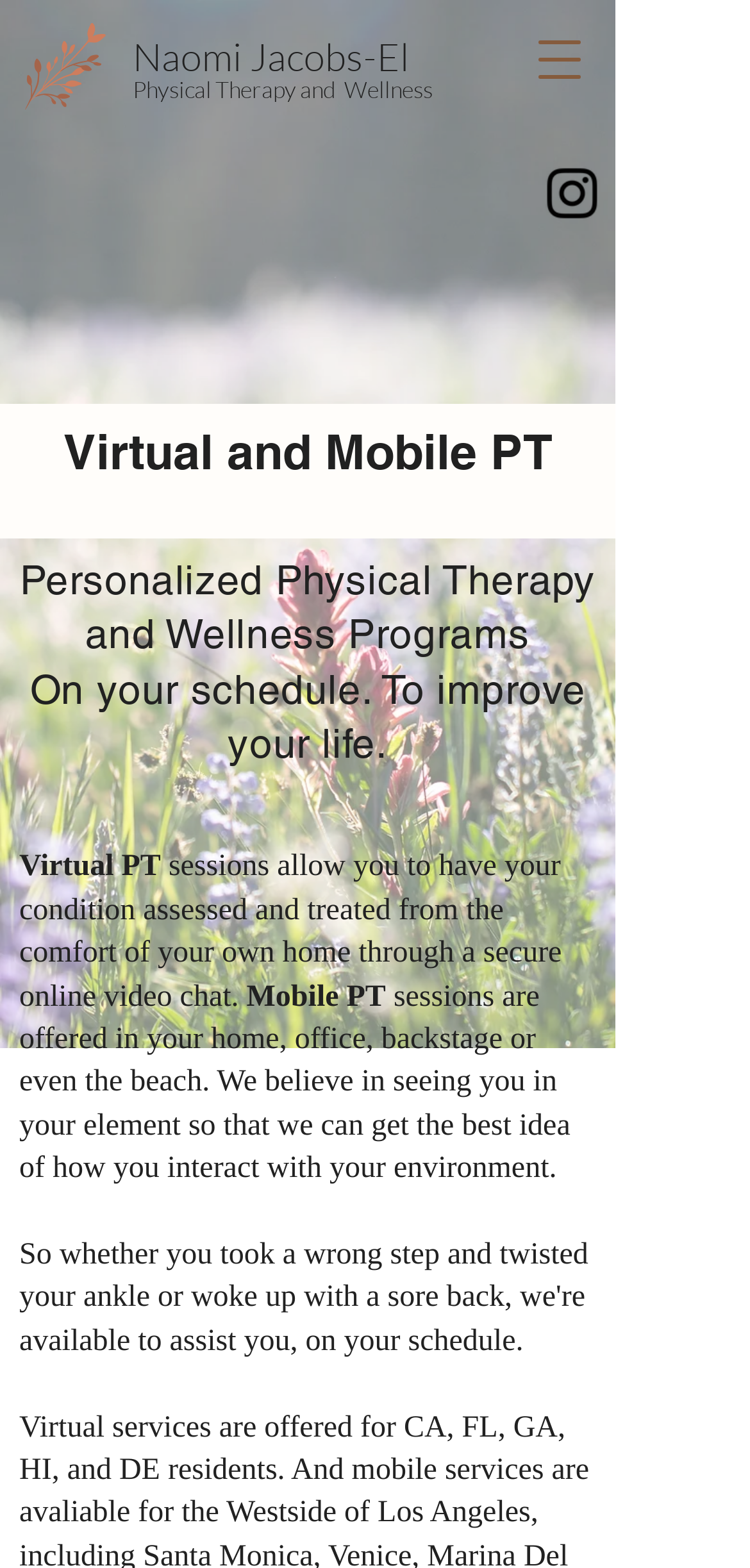What social media platform is linked on the website?
Provide a thorough and detailed answer to the question.

The image 'Instagram' within the 'Social Bar' list indicates that the website has a link to Instagram.